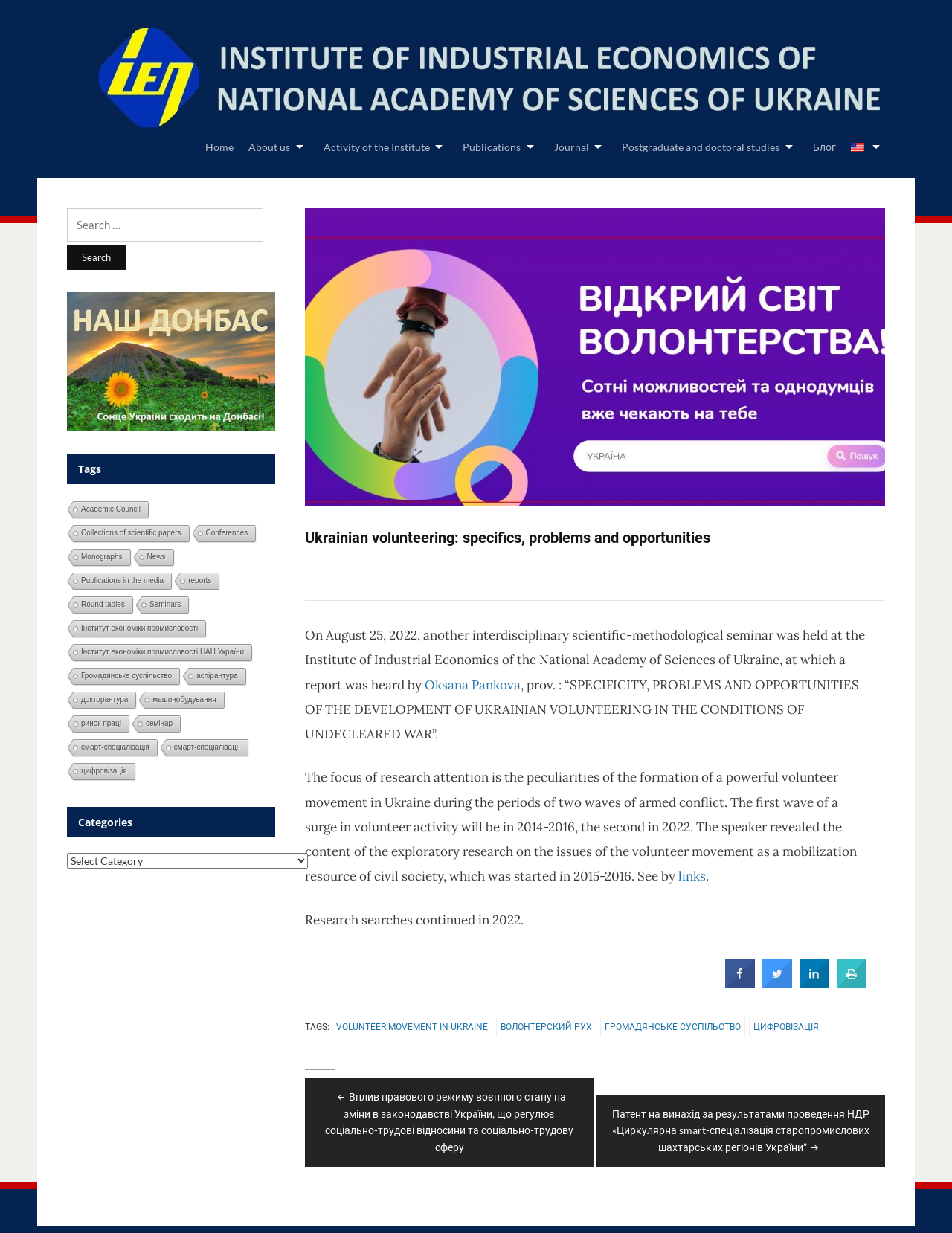Please find the bounding box coordinates of the element that must be clicked to perform the given instruction: "Search for something". The coordinates should be four float numbers from 0 to 1, i.e., [left, top, right, bottom].

[0.07, 0.169, 0.277, 0.196]